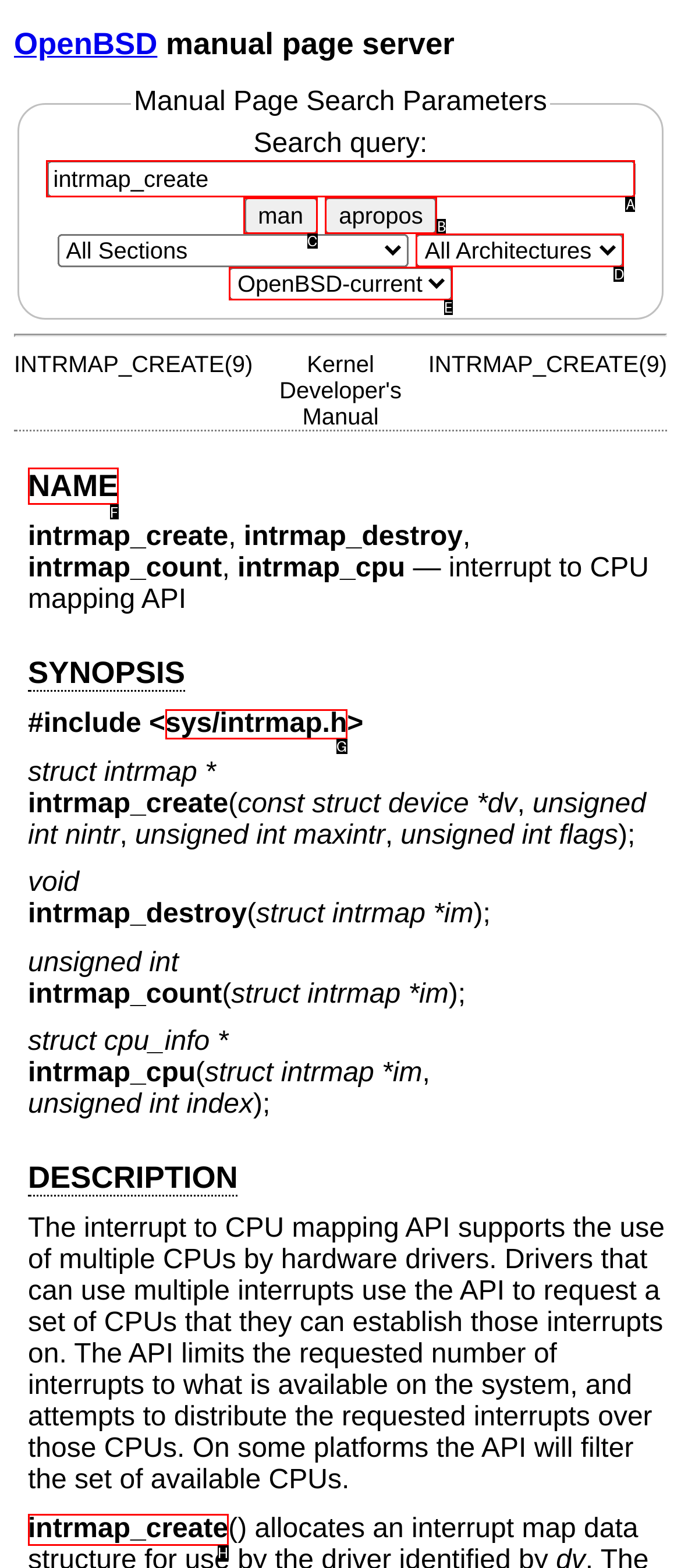What option should you select to complete this task: Visit the WordPress website? Indicate your answer by providing the letter only.

None